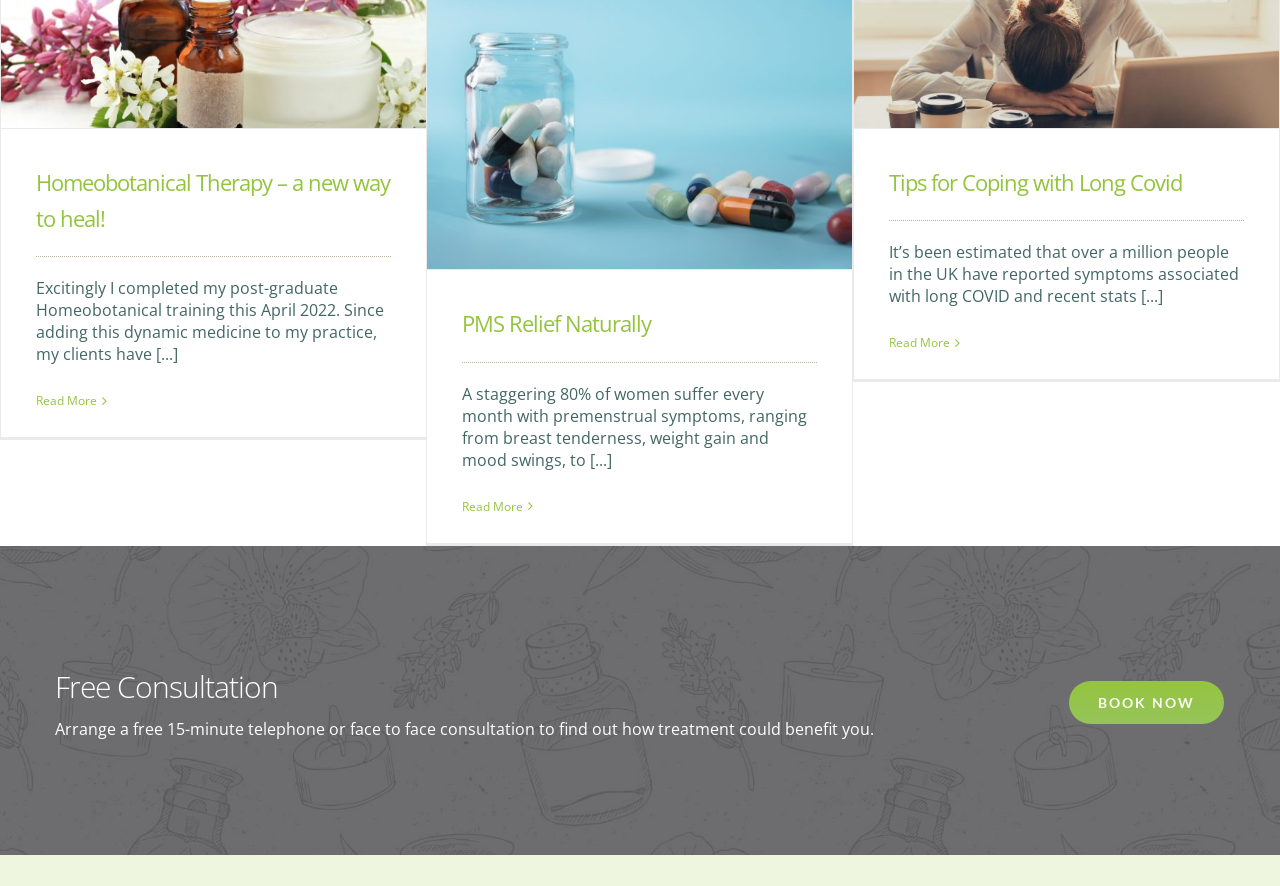Using the webpage screenshot and the element description Read More, determine the bounding box coordinates. Specify the coordinates in the format (top-left x, top-left y, bottom-right x, bottom-right y) with values ranging from 0 to 1.

[0.695, 0.561, 0.742, 0.581]